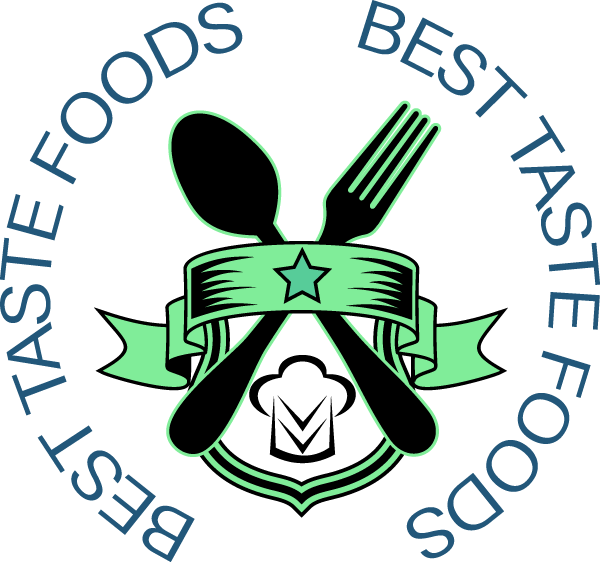From the image, can you give a detailed response to the question below:
What is below the fork and spoon?

Below the crossed fork and spoon at the center of the logo, a chef's hat symbol is placed, which adds a touch of professionalism, suggesting a focus on high-quality cuisine.